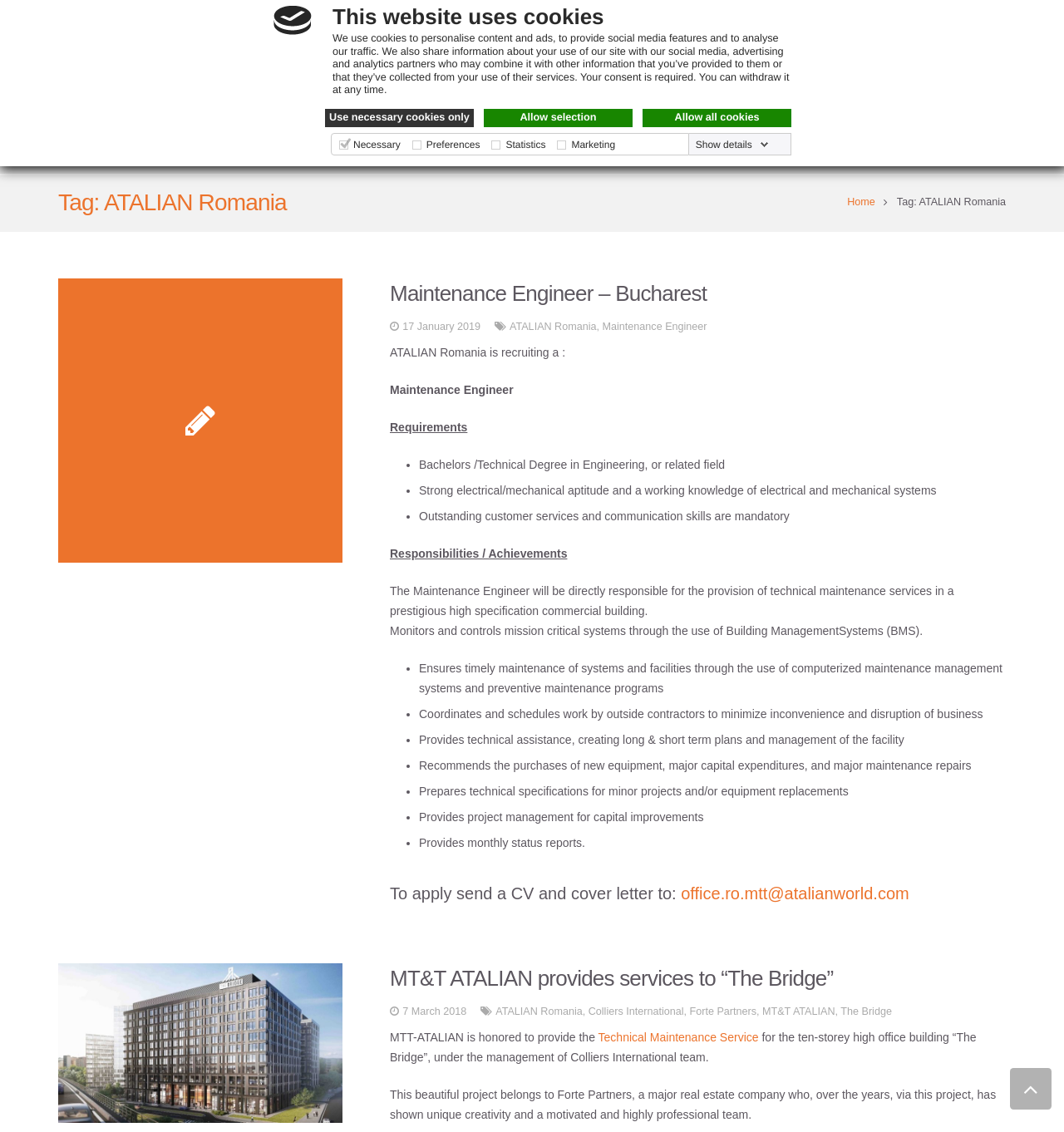Please specify the bounding box coordinates of the region to click in order to perform the following instruction: "Select your country".

[0.055, 0.006, 0.26, 0.037]